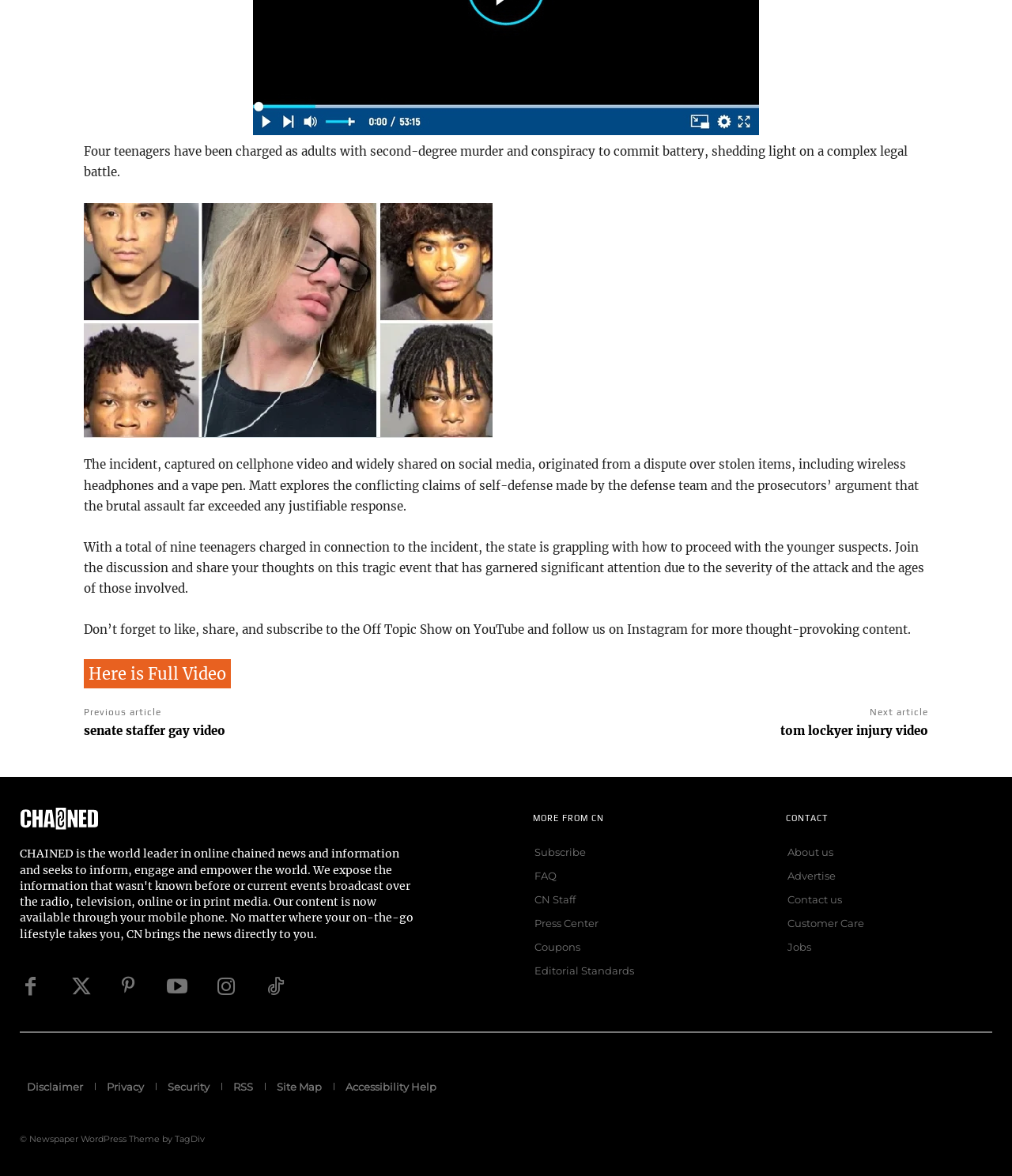Given the description: "Accessibility Help", determine the bounding box coordinates of the UI element. The coordinates should be formatted as four float numbers between 0 and 1, [left, top, right, bottom].

[0.334, 0.911, 0.438, 0.938]